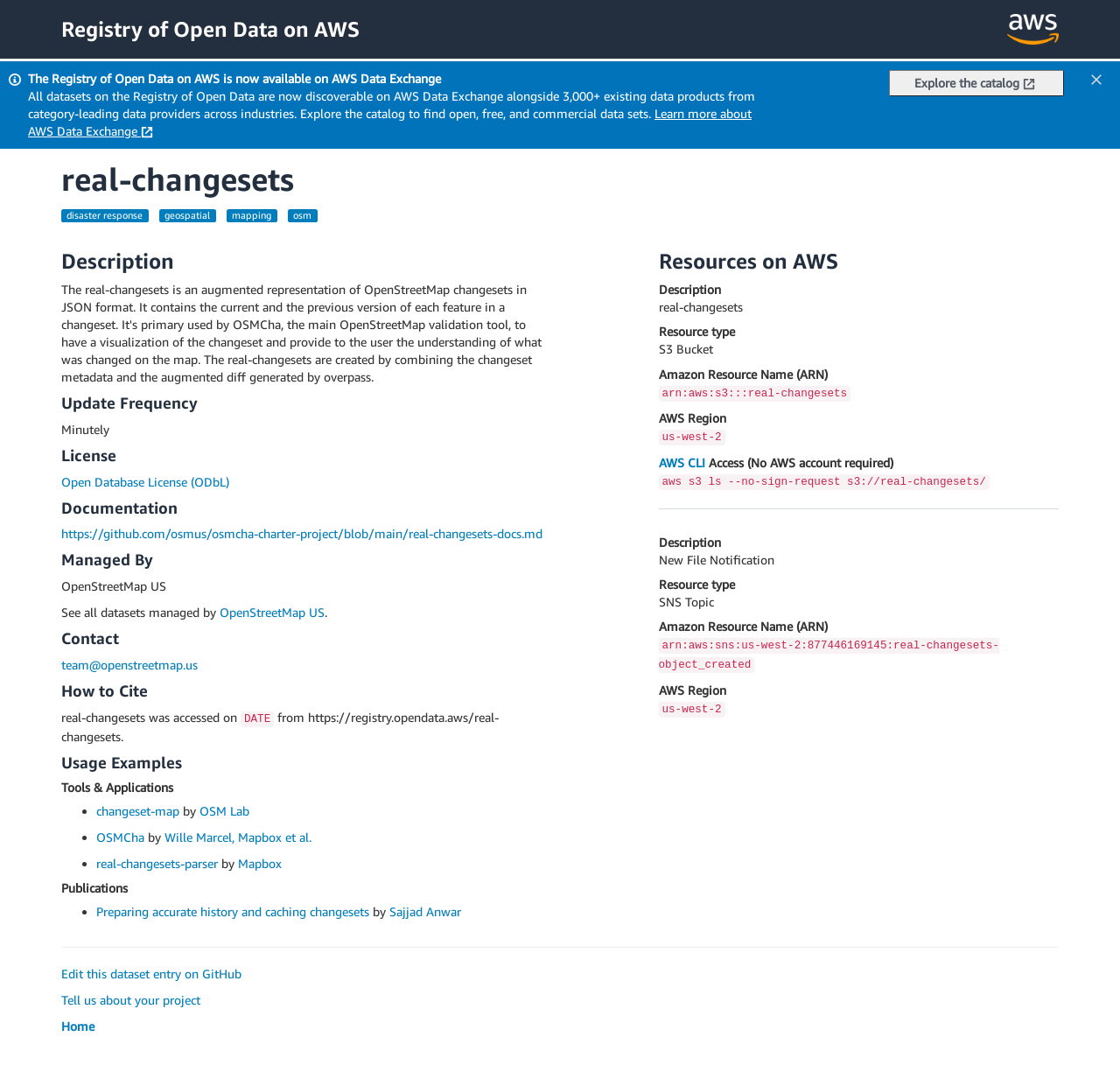Provide a single word or phrase to answer the given question: 
How often is the dataset updated?

Minutely